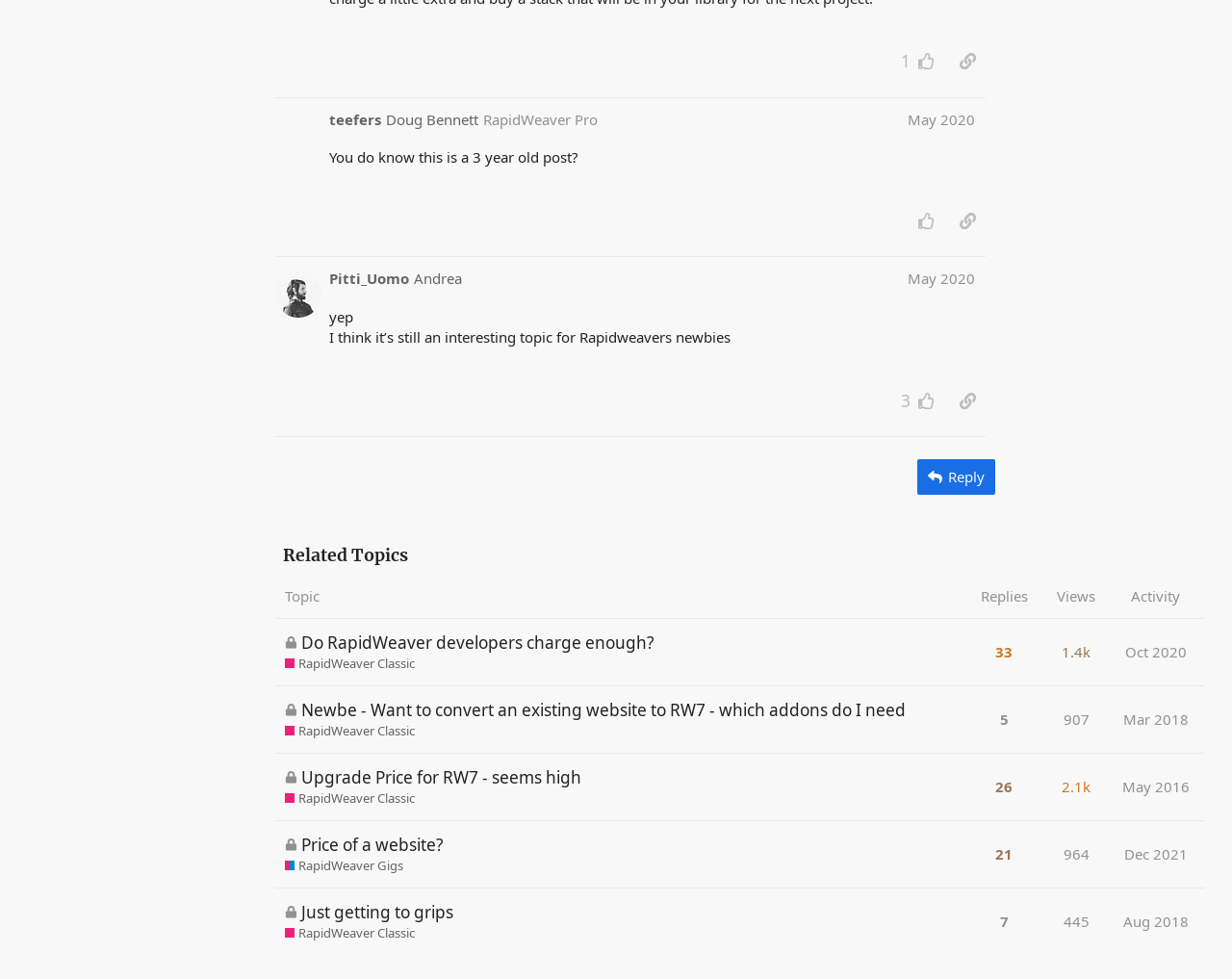Calculate the bounding box coordinates for the UI element based on the following description: "Diary". Ensure the coordinates are four float numbers between 0 and 1, i.e., [left, top, right, bottom].

None